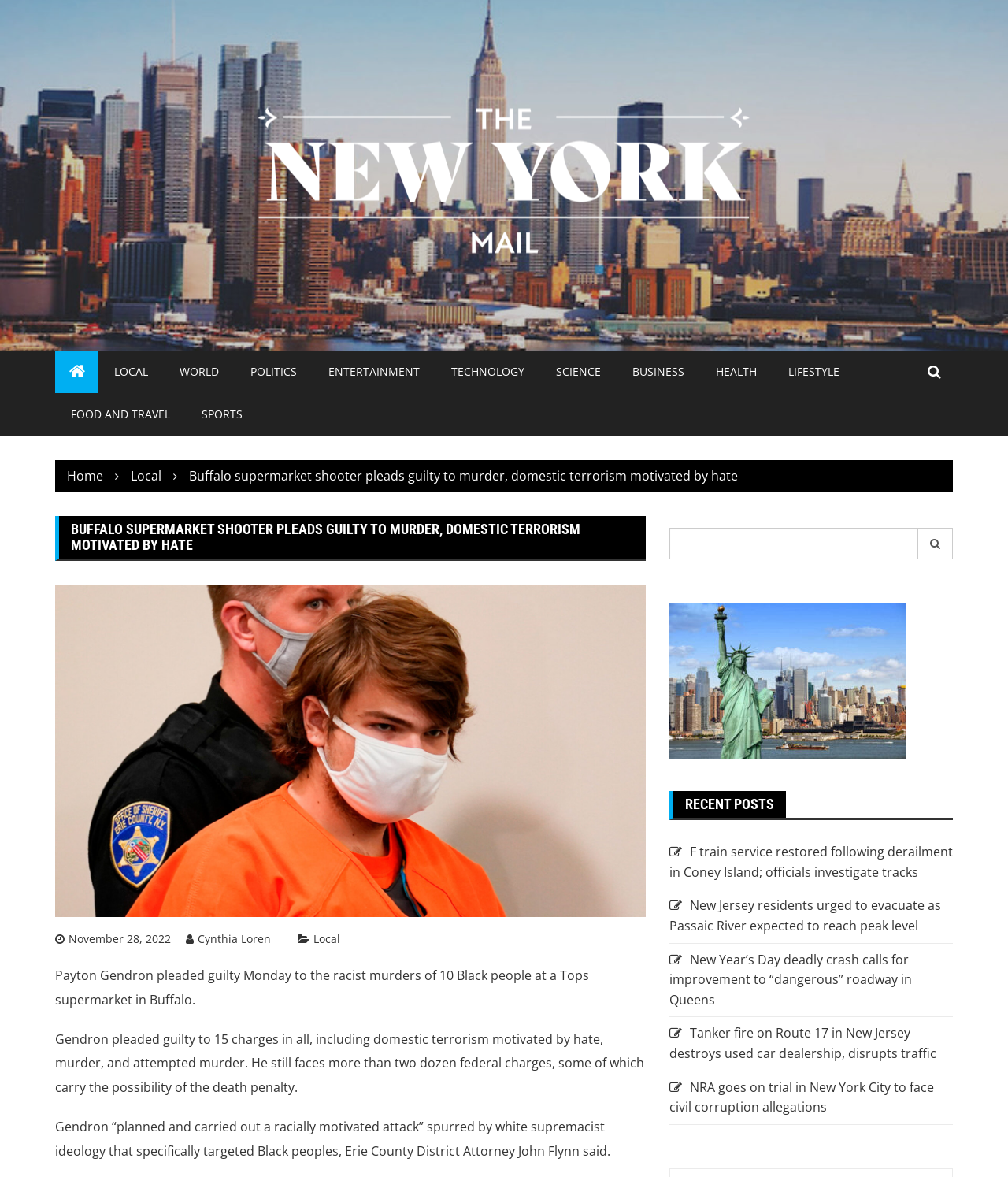What is the category of the article 'F train service restored following derailment in Coney Island; officials investigate tracks'?
Refer to the image and answer the question using a single word or phrase.

Local